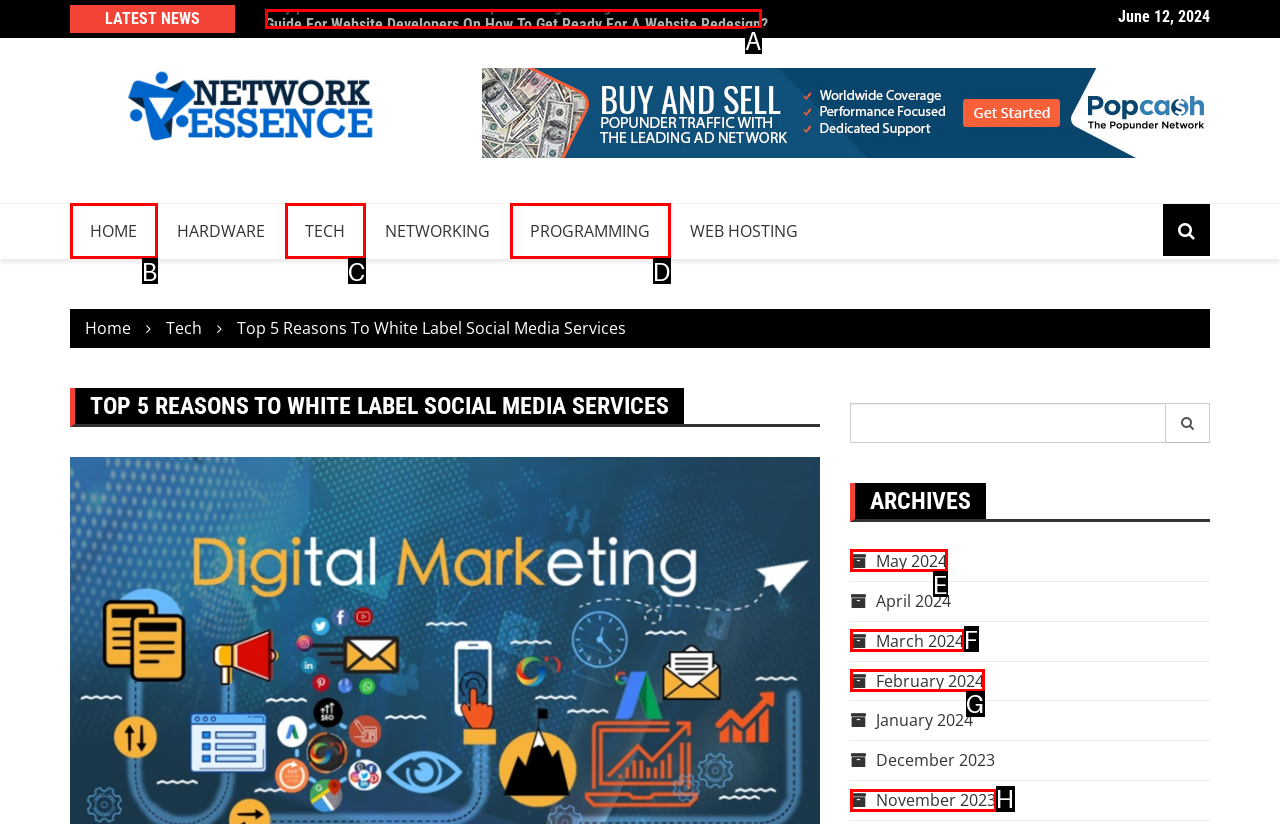From the choices provided, which HTML element best fits the description: November 2023? Answer with the appropriate letter.

H